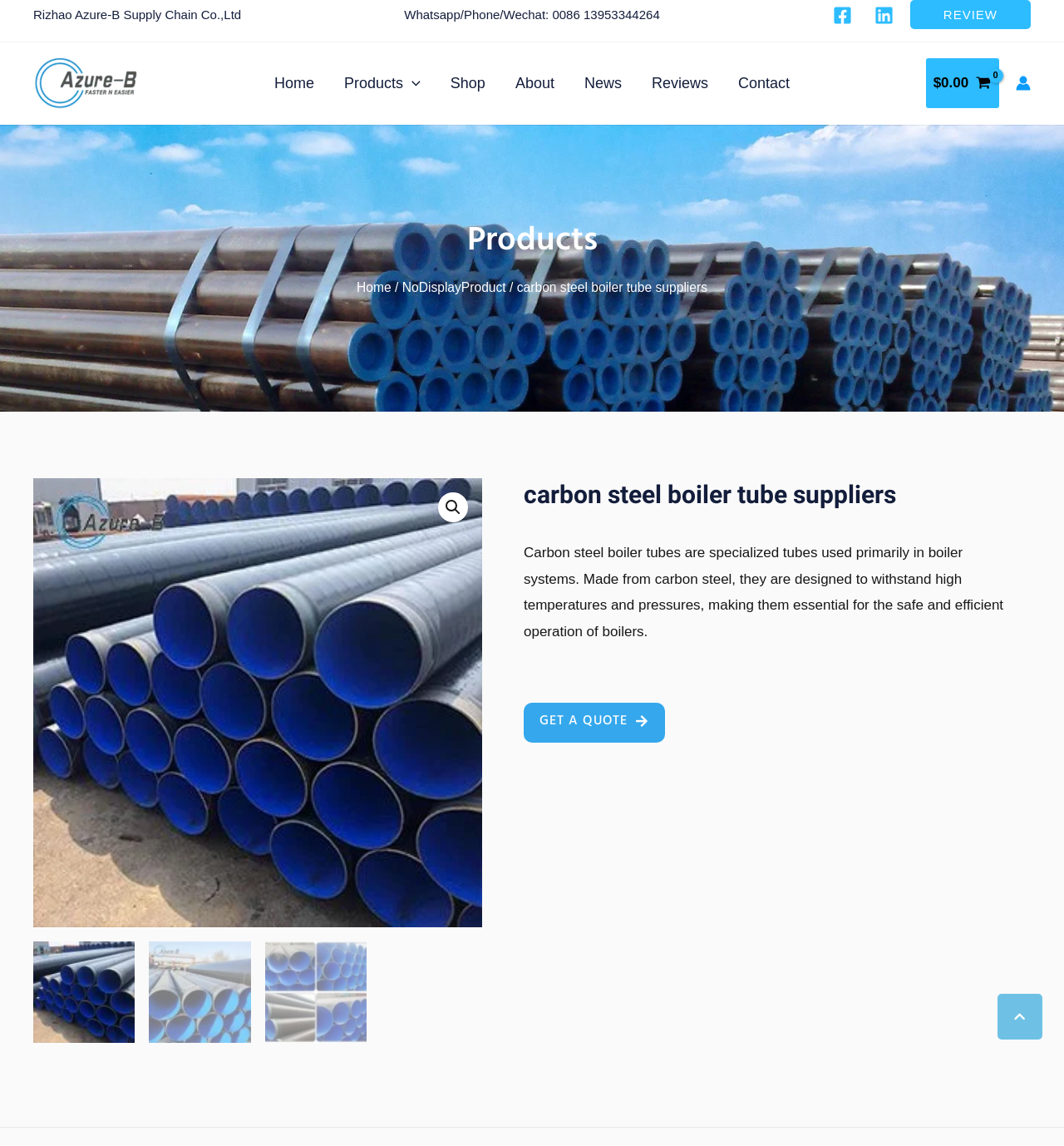Please identify the bounding box coordinates of the element on the webpage that should be clicked to follow this instruction: "View shopping cart". The bounding box coordinates should be given as four float numbers between 0 and 1, formatted as [left, top, right, bottom].

[0.87, 0.051, 0.939, 0.094]